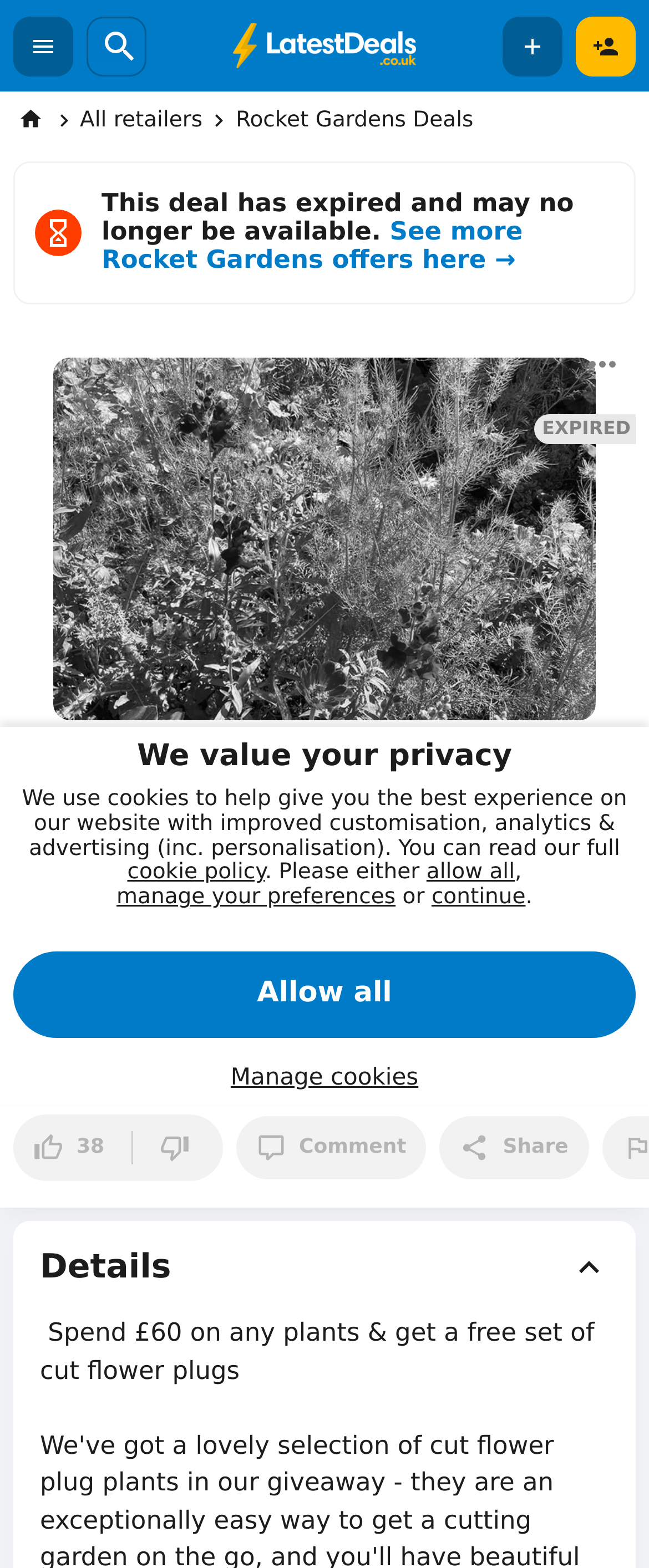What is the name of the retailer offering the deal?
Please answer the question with a single word or phrase, referencing the image.

Rocket Gardens